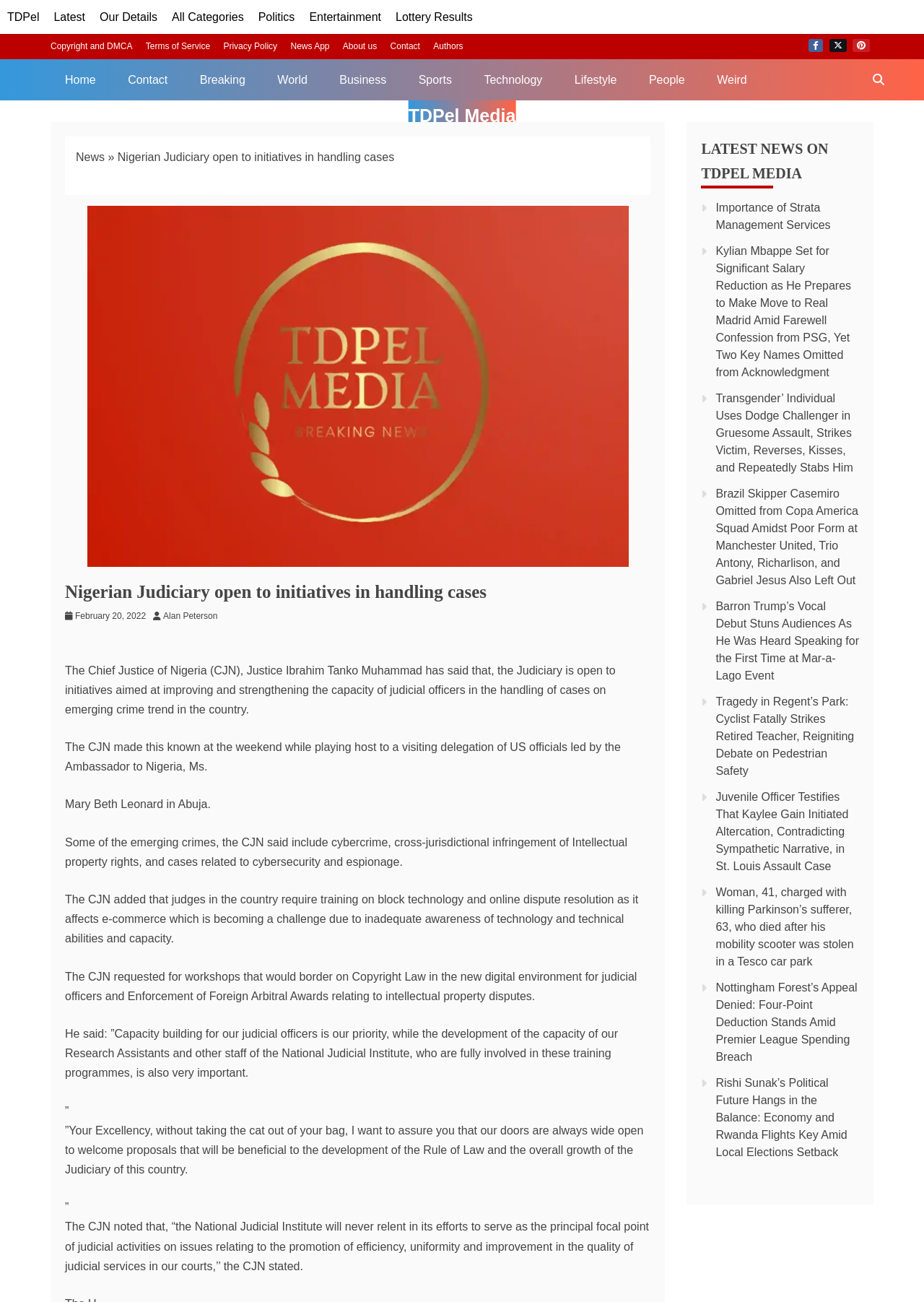Please locate and retrieve the main header text of the webpage.

Nigerian Judiciary open to initiatives in handling cases